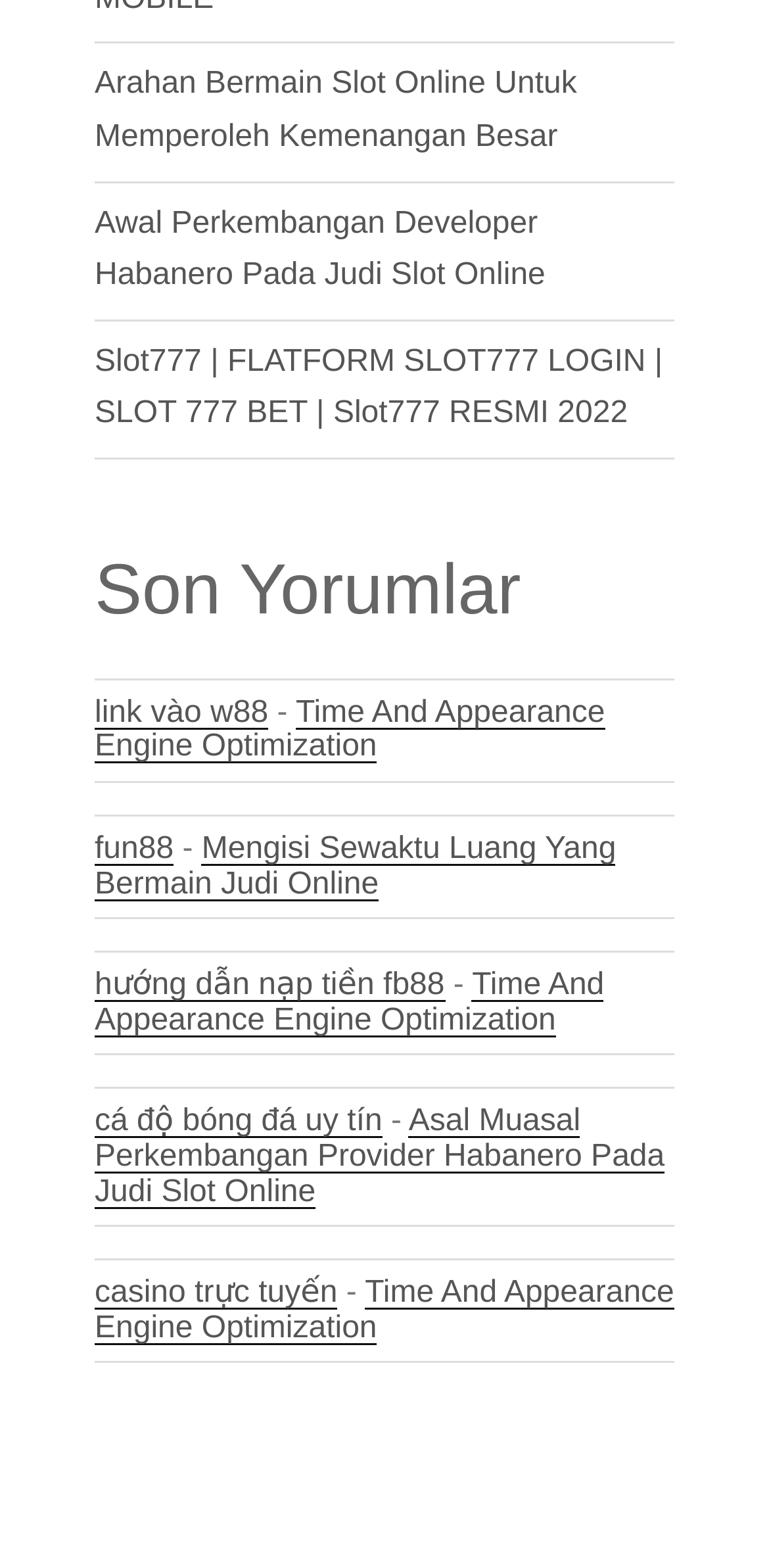Predict the bounding box of the UI element based on this description: "link vào w88".

[0.123, 0.444, 0.349, 0.465]